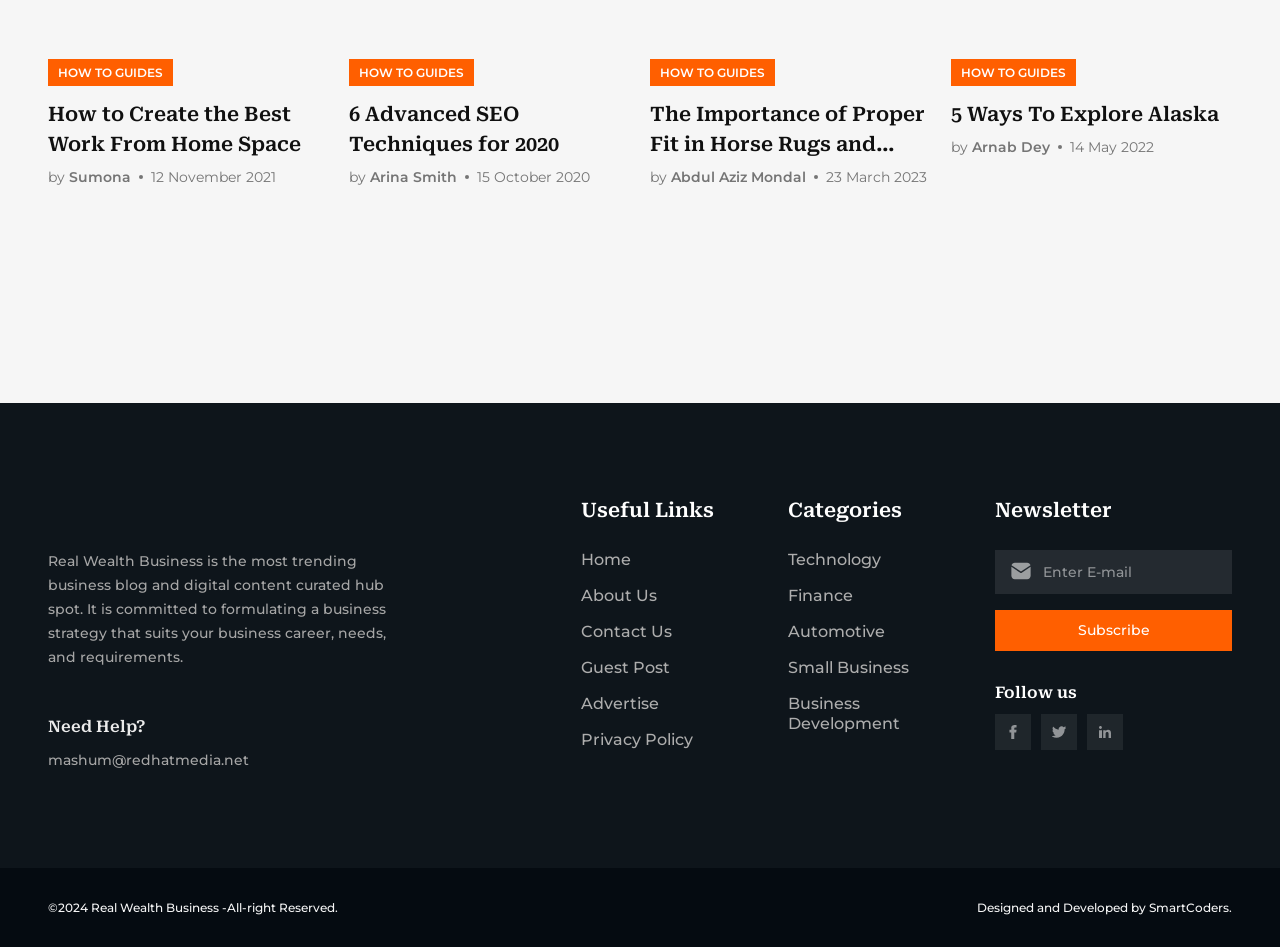Determine the bounding box coordinates of the target area to click to execute the following instruction: "Contact us via email."

[0.038, 0.793, 0.195, 0.812]